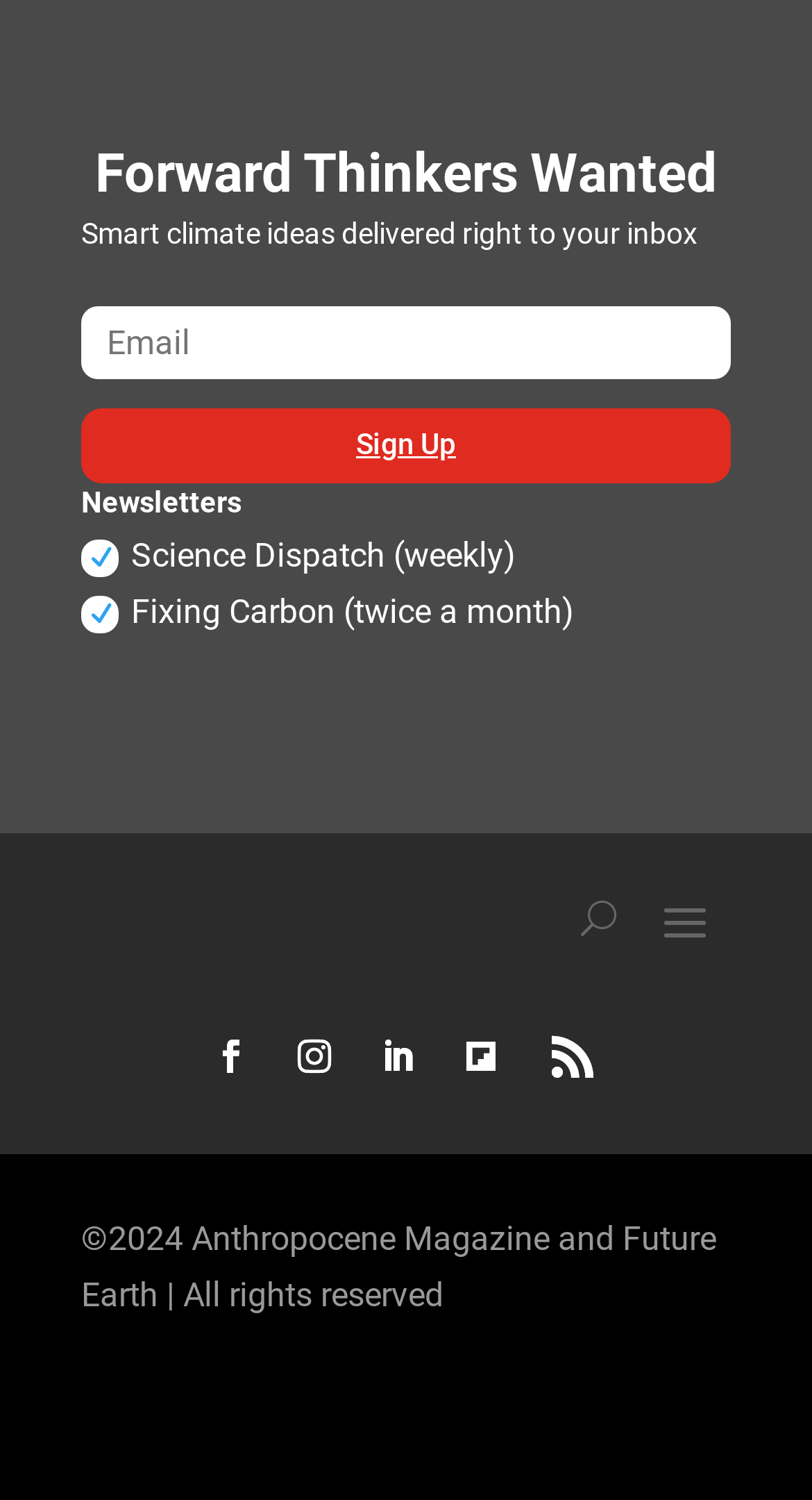Provide the bounding box coordinates of the HTML element this sentence describes: "name="et_pb_signup_email" placeholder="Email"". The bounding box coordinates consist of four float numbers between 0 and 1, i.e., [left, top, right, bottom].

[0.1, 0.204, 0.9, 0.253]